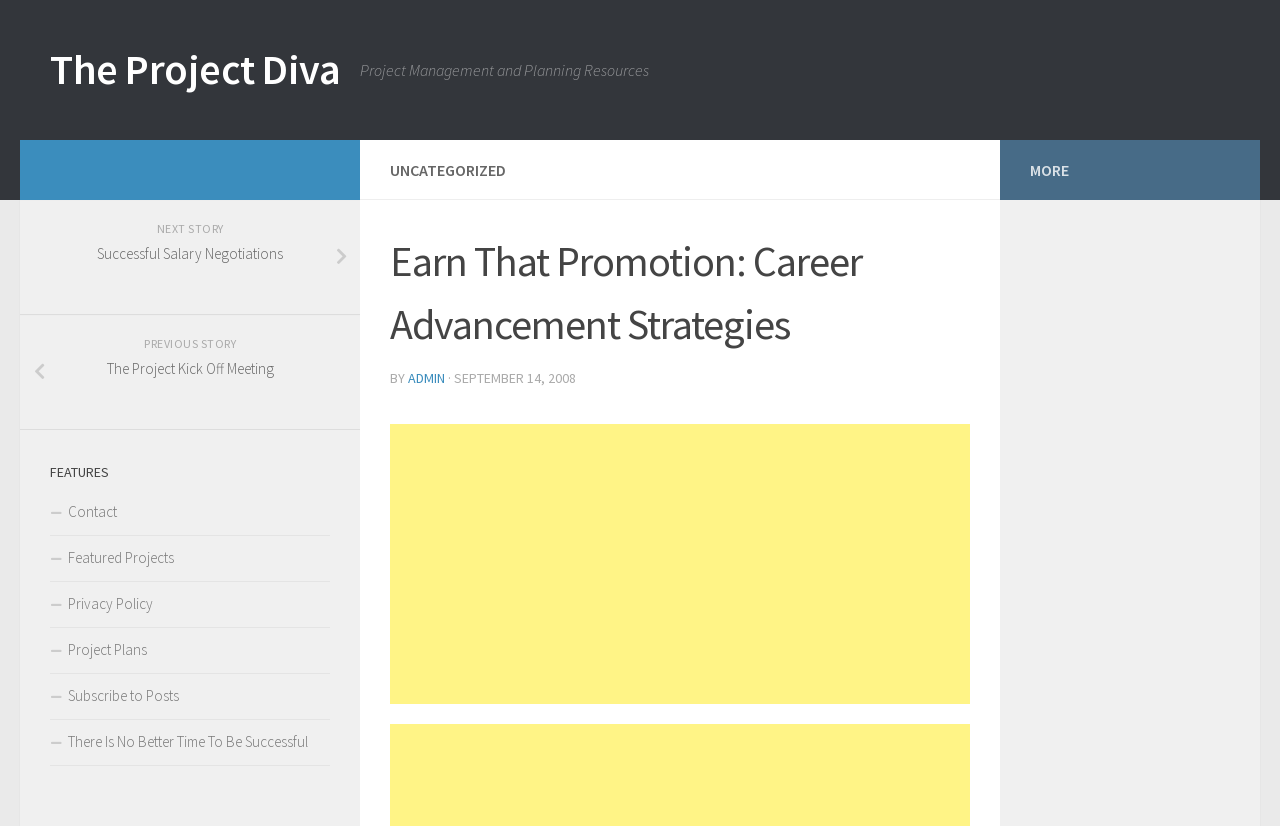Using the image as a reference, answer the following question in as much detail as possible:
How many features are listed on the page?

I counted the features by looking at the links under the 'FEATURES' heading, which are 'Contact', 'Featured Projects', 'Privacy Policy', 'Project Plans', 'Subscribe to Posts', and 'There Is No Better Time To Be Successful'.